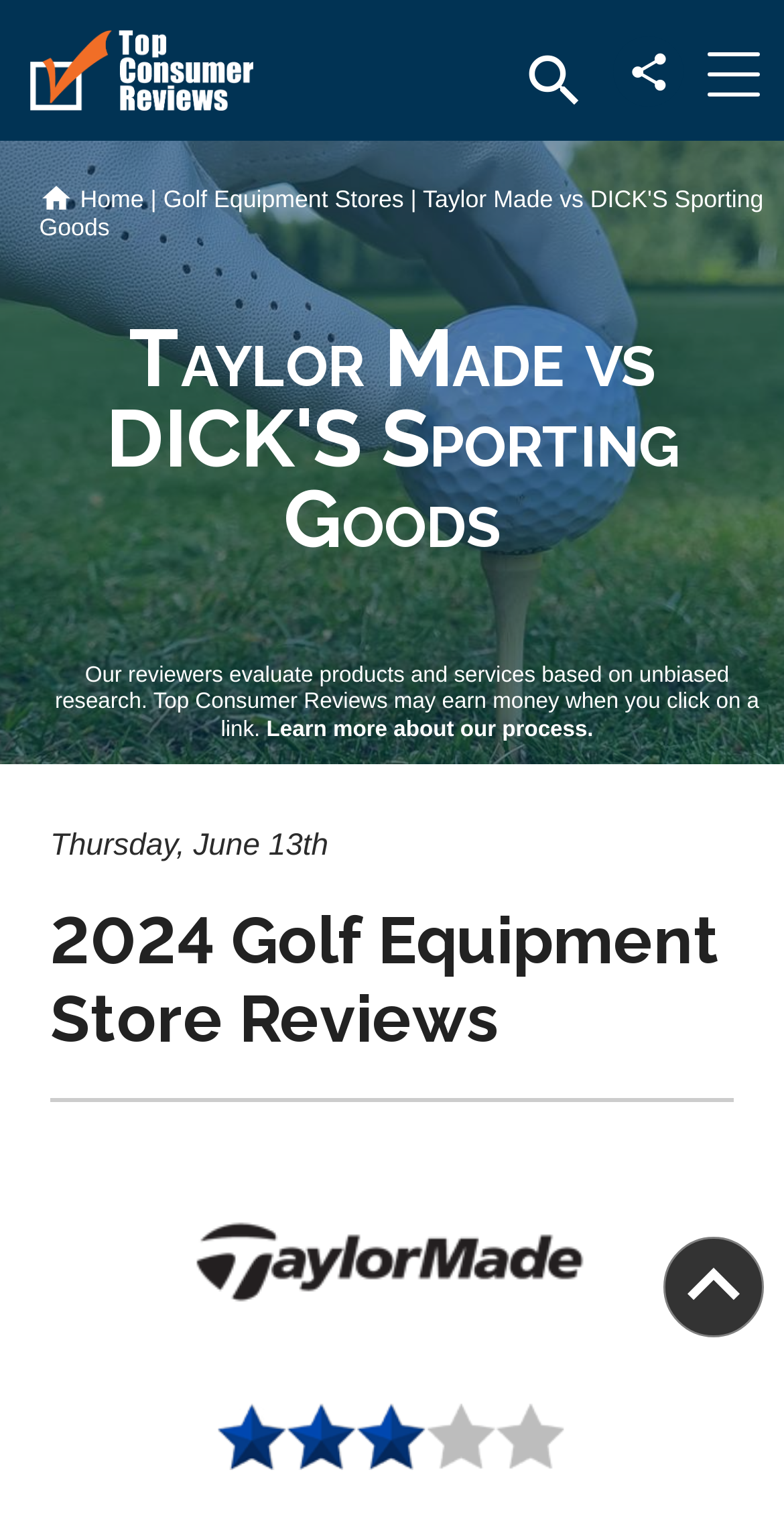Determine the bounding box coordinates of the element's region needed to click to follow the instruction: "Search for something". Provide these coordinates as four float numbers between 0 and 1, formatted as [left, top, right, bottom].

[0.115, 0.395, 0.821, 0.467]